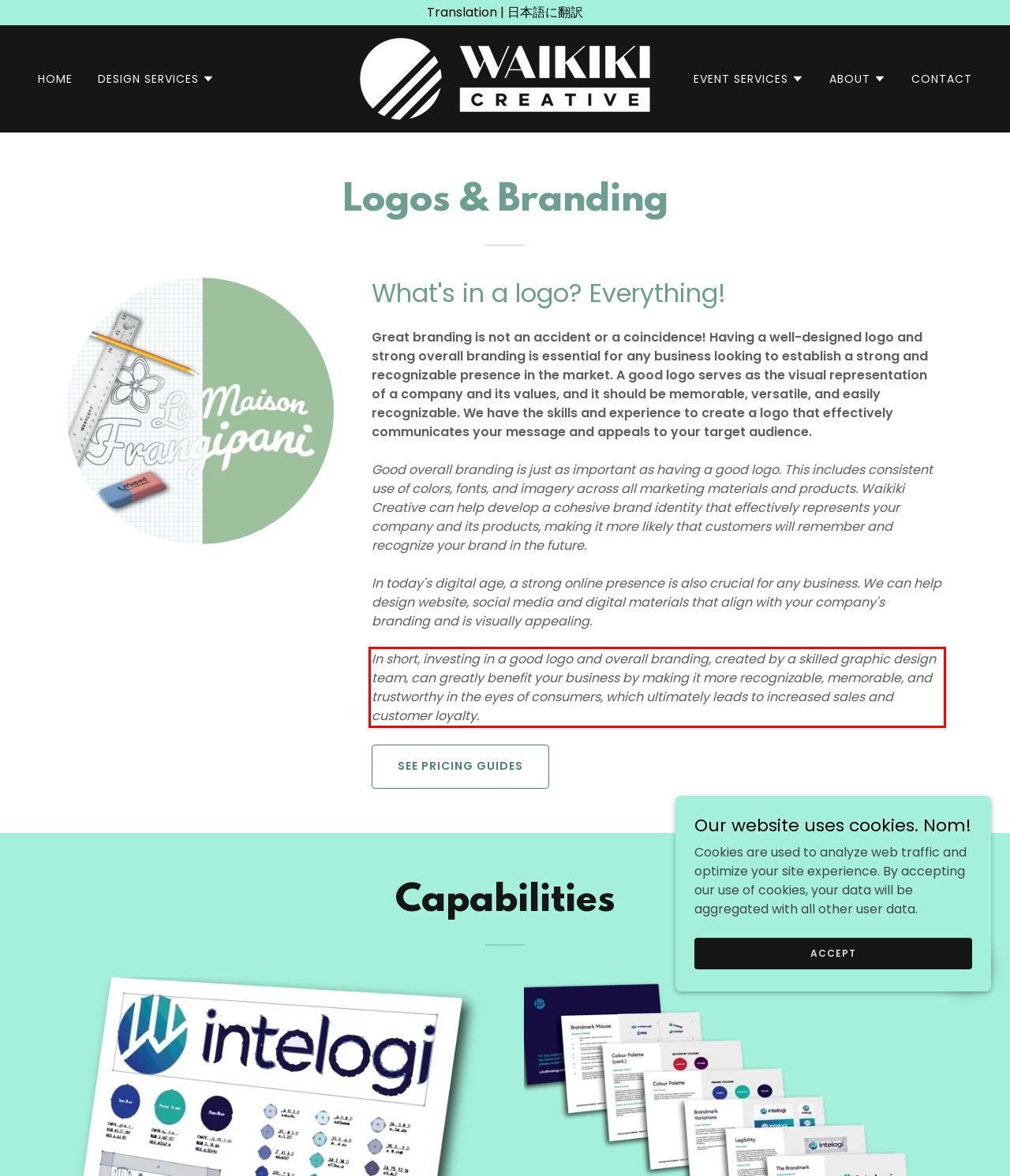Within the screenshot of the webpage, locate the red bounding box and use OCR to identify and provide the text content inside it.

In short, investing in a good logo and overall branding, created by a skilled graphic design team, can greatly benefit your business by making it more recognizable, memorable, and trustworthy in the eyes of consumers, which ultimately leads to increased sales and customer loyalty.